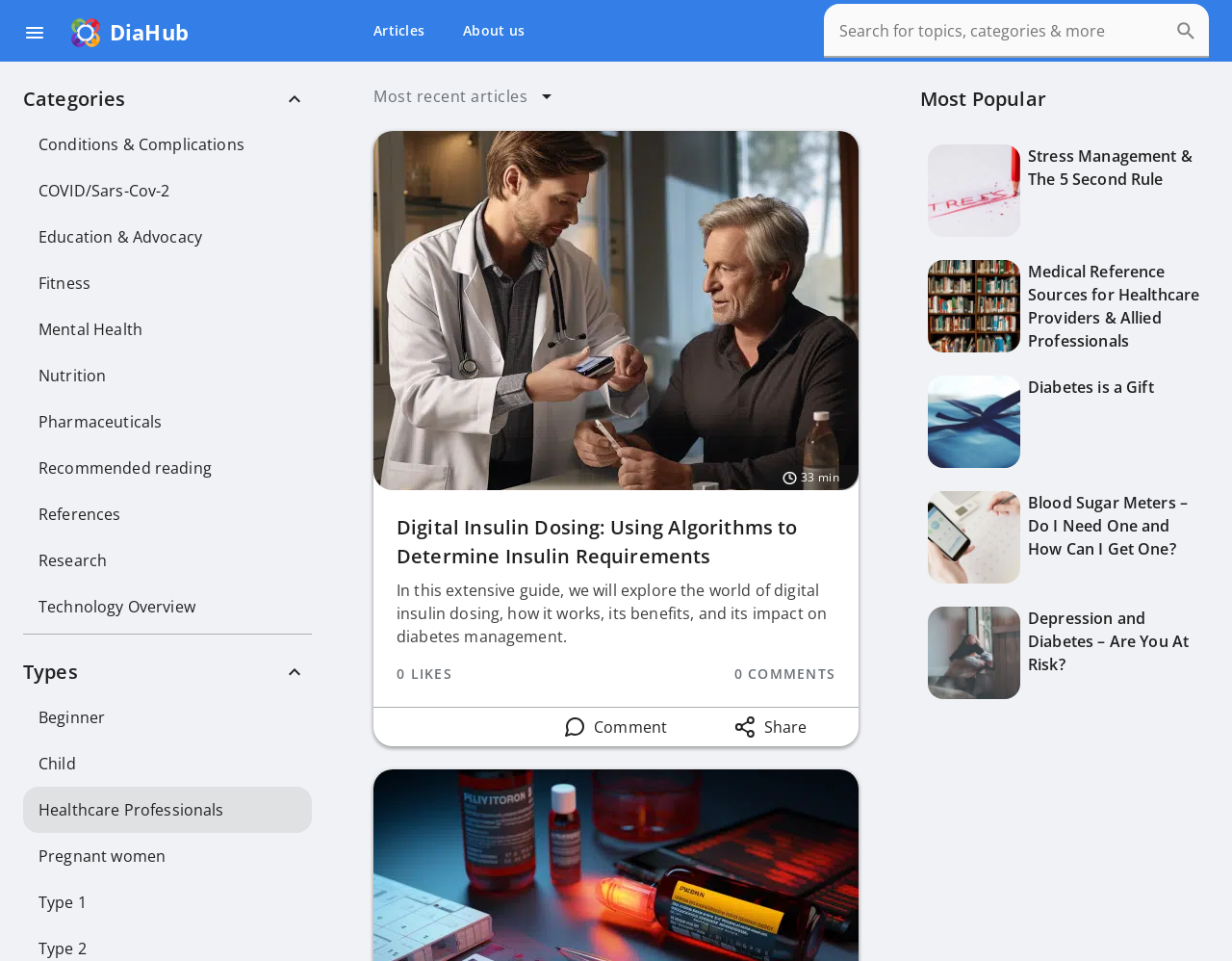What is the name of the website?
Answer the question with a detailed explanation, including all necessary information.

The name of the website can be found in the top-left corner of the webpage, where it says 'DiaHub' in a link format.